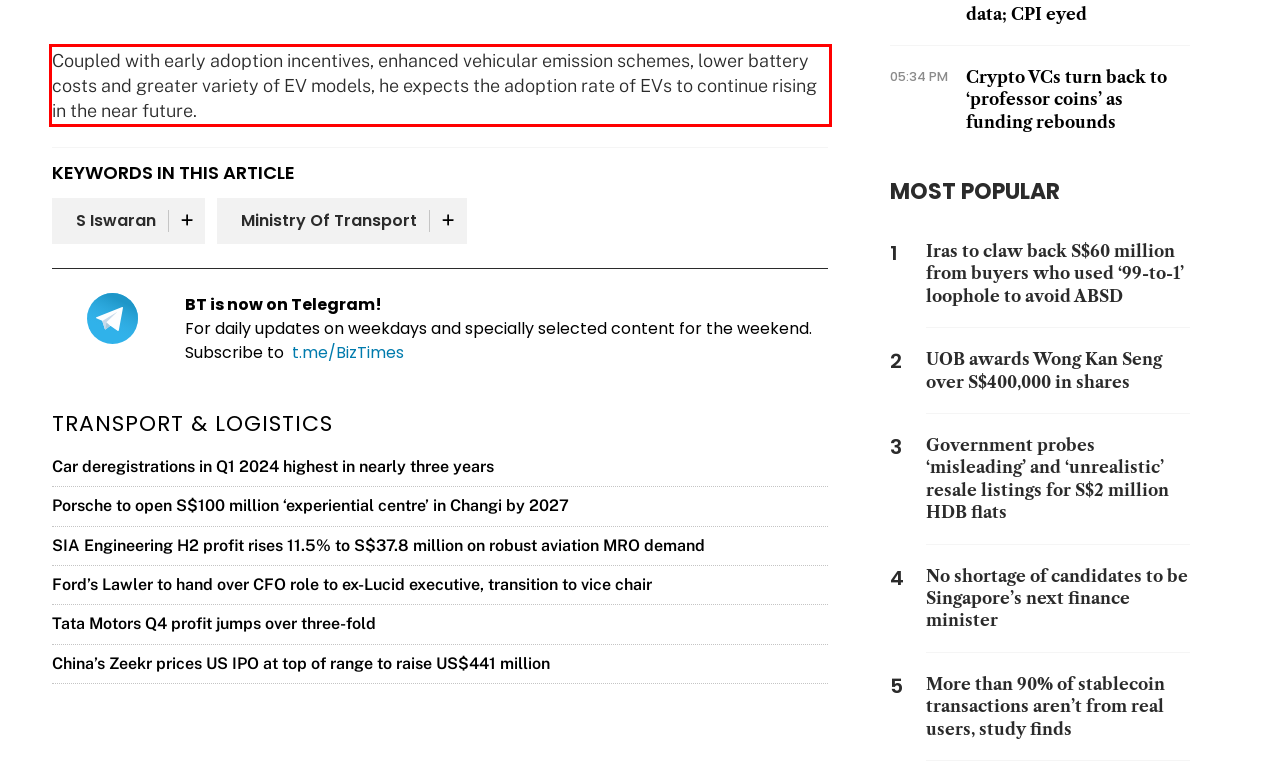Identify and transcribe the text content enclosed by the red bounding box in the given screenshot.

Coupled with early adoption incentives, enhanced vehicular emission schemes, lower battery costs and greater variety of EV models, he expects the adoption rate of EVs to continue rising in the near future.